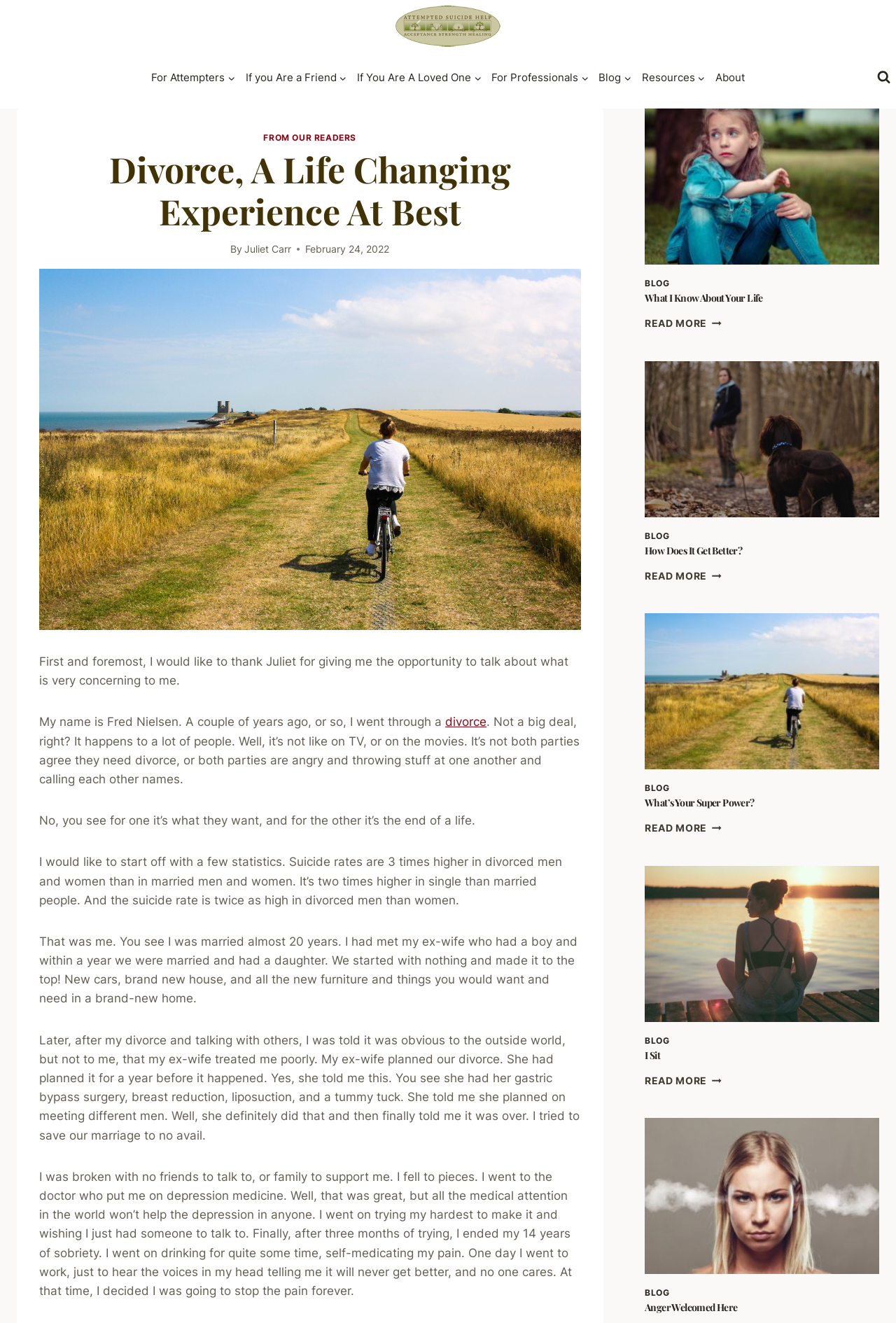Please identify the bounding box coordinates of the clickable region that I should interact with to perform the following instruction: "Read more about 'What I know about your life'". The coordinates should be expressed as four float numbers between 0 and 1, i.e., [left, top, right, bottom].

[0.72, 0.24, 0.805, 0.249]